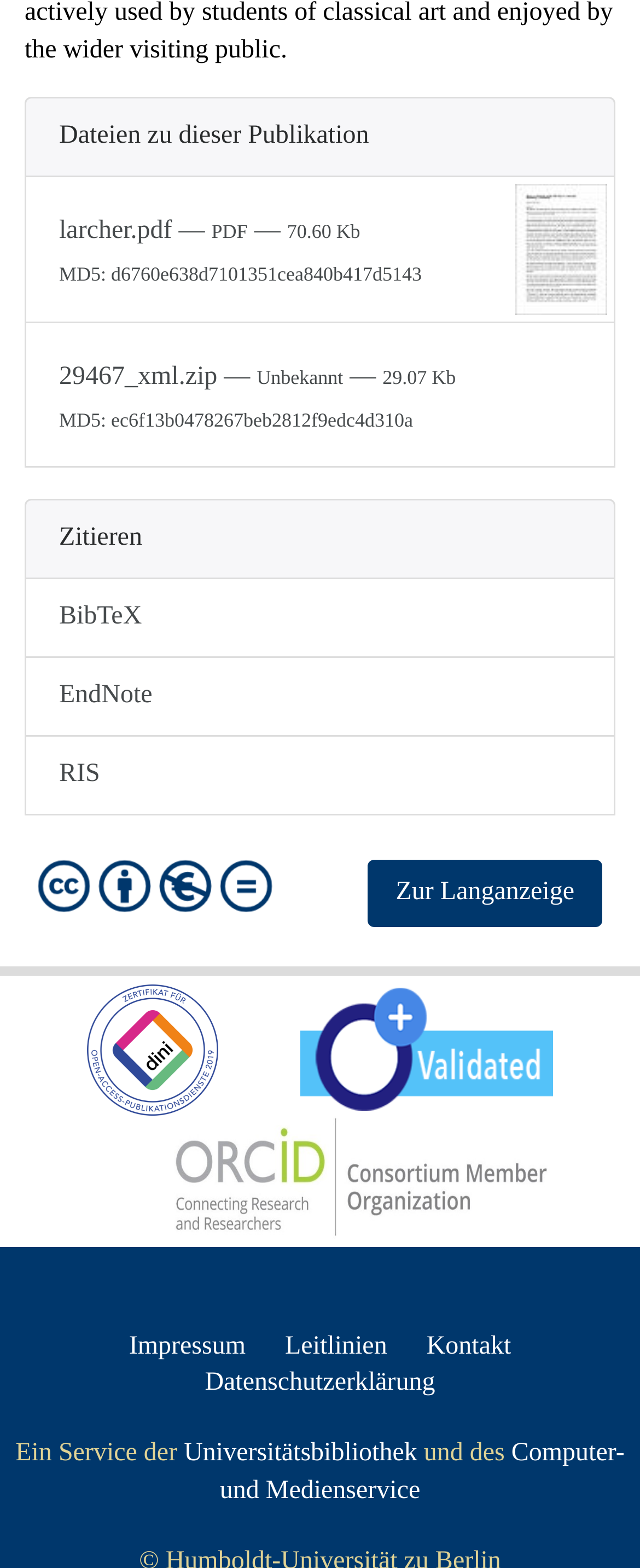Carefully observe the image and respond to the question with a detailed answer:
How many citation formats are available?

There are three citation formats available: BibTeX, EndNote, and RIS, which can be found in the links provided.